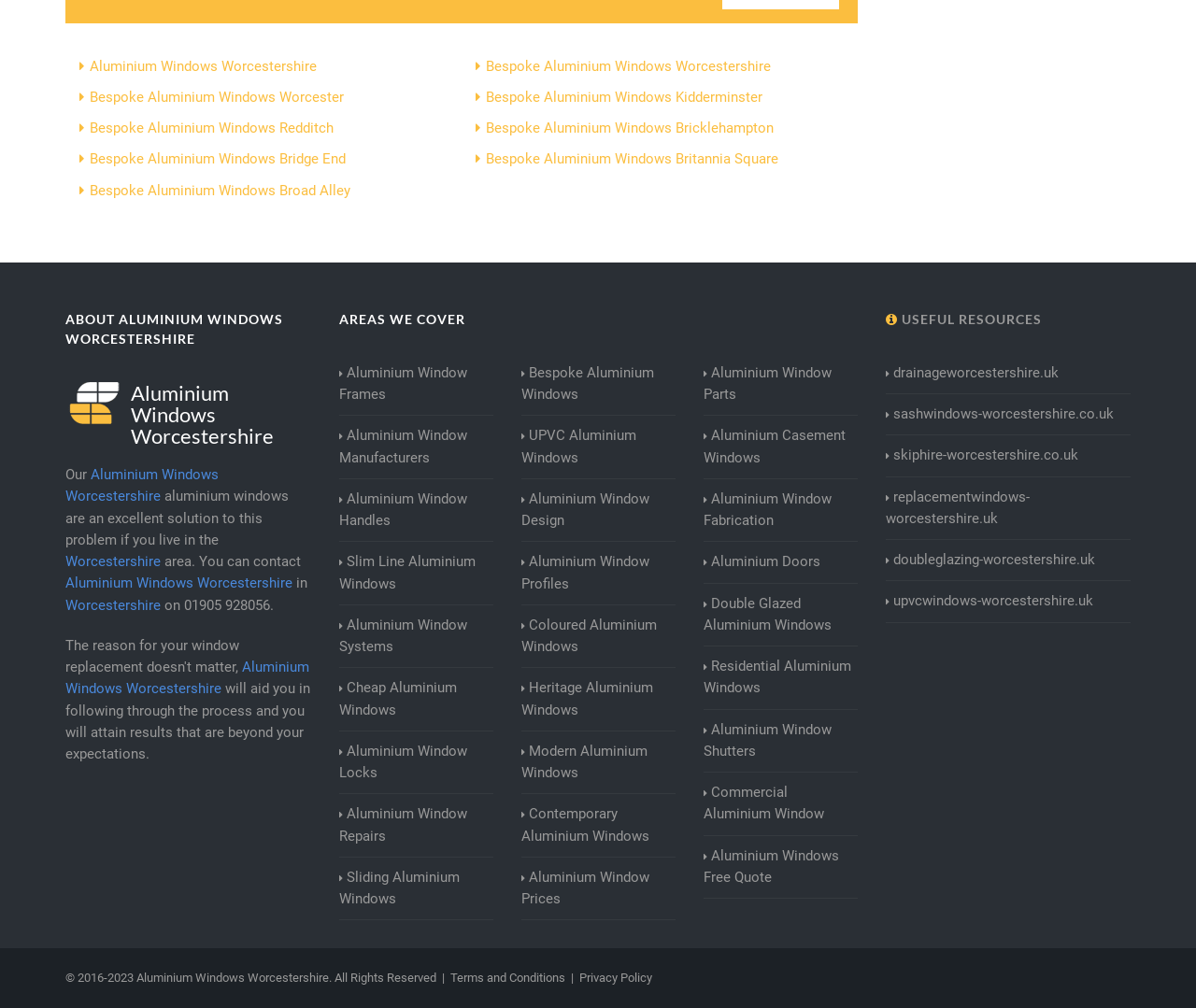Please determine the bounding box coordinates of the area that needs to be clicked to complete this task: 'Contact Aluminium Windows Worcestershire'. The coordinates must be four float numbers between 0 and 1, formatted as [left, top, right, bottom].

[0.154, 0.592, 0.226, 0.608]